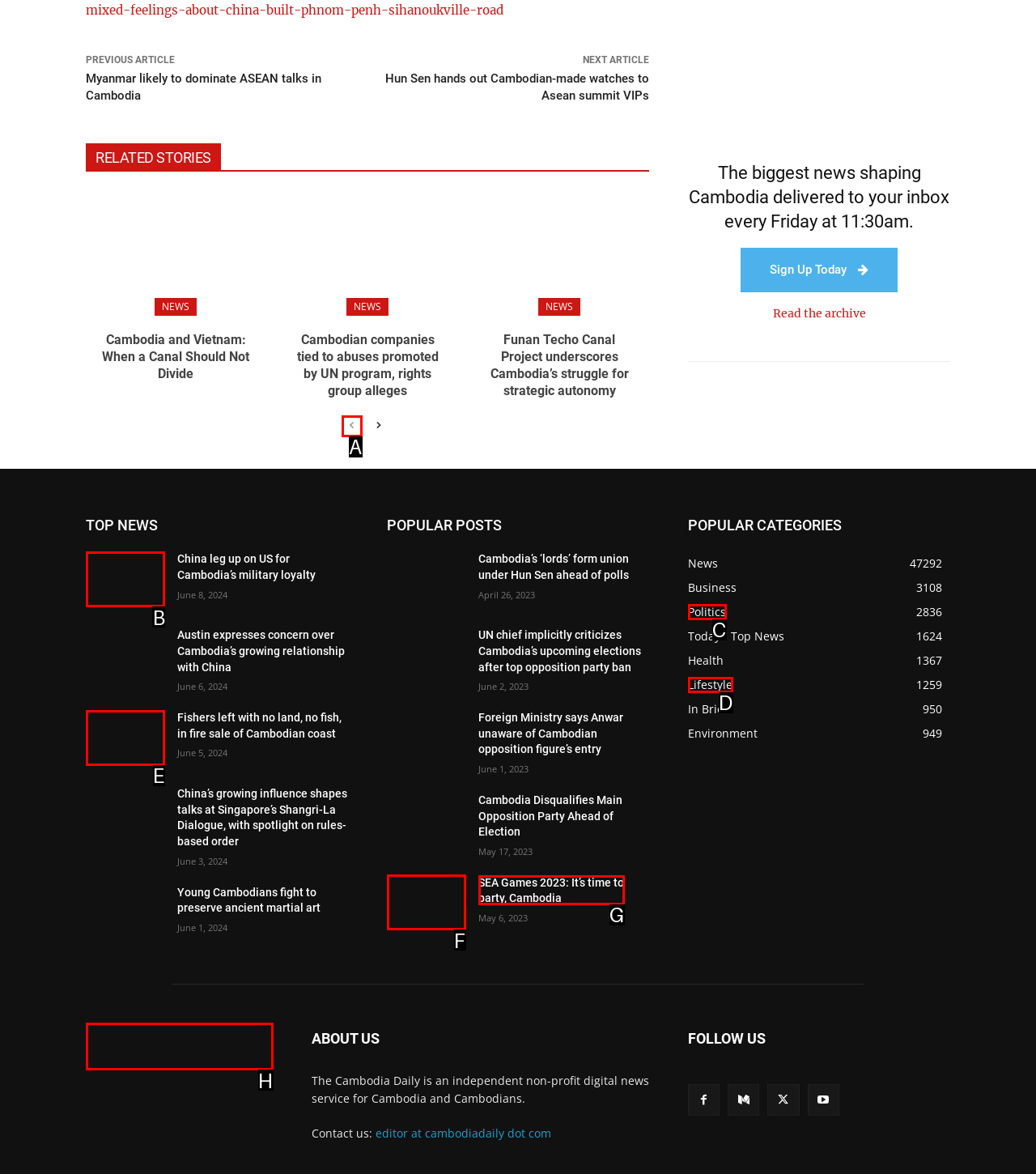Identify the correct UI element to click to follow this instruction: Read the news about 'China leg up on US for Cambodia’s military loyalty'
Respond with the letter of the appropriate choice from the displayed options.

B